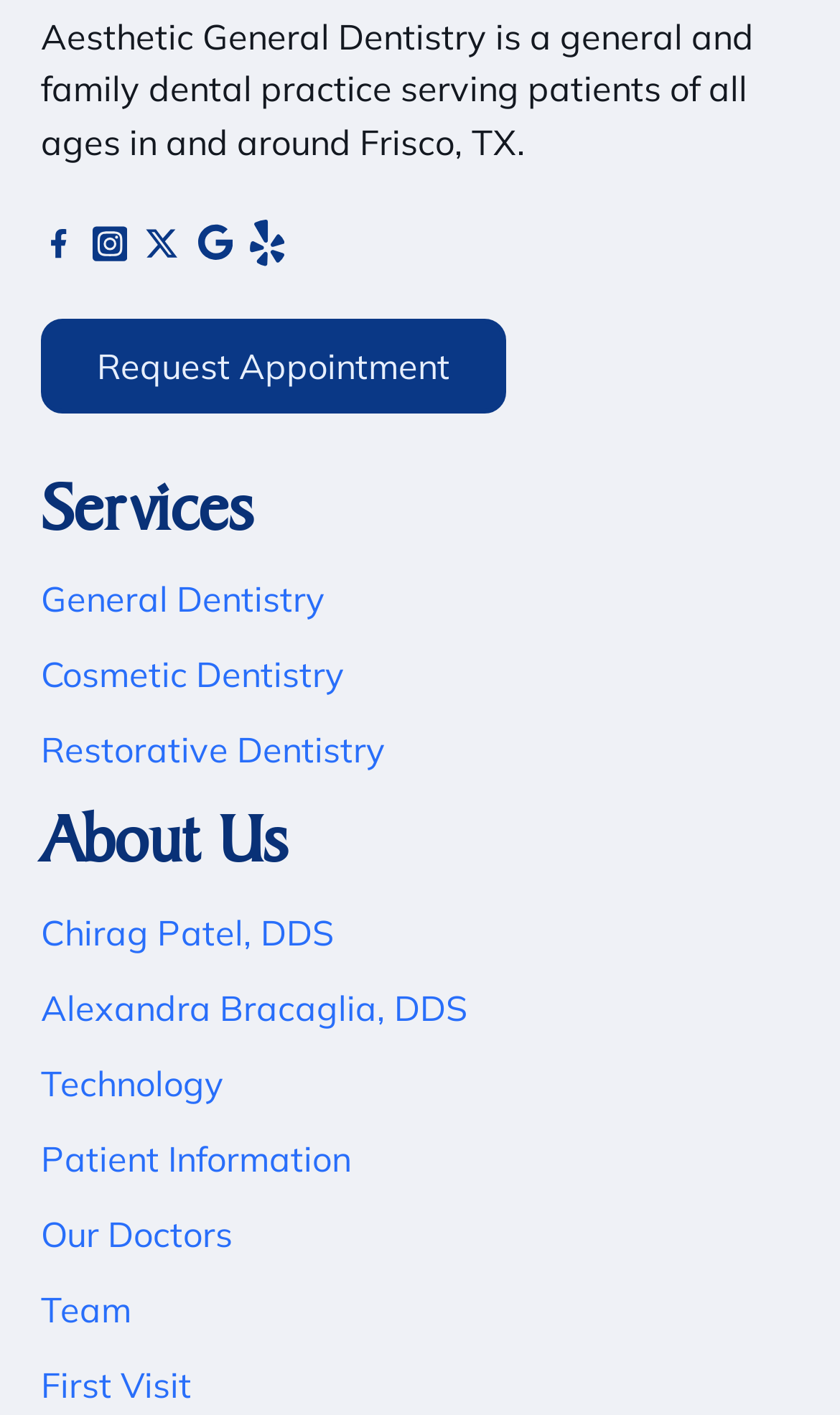What is the last link under 'About Us'?
Look at the screenshot and respond with a single word or phrase.

Team